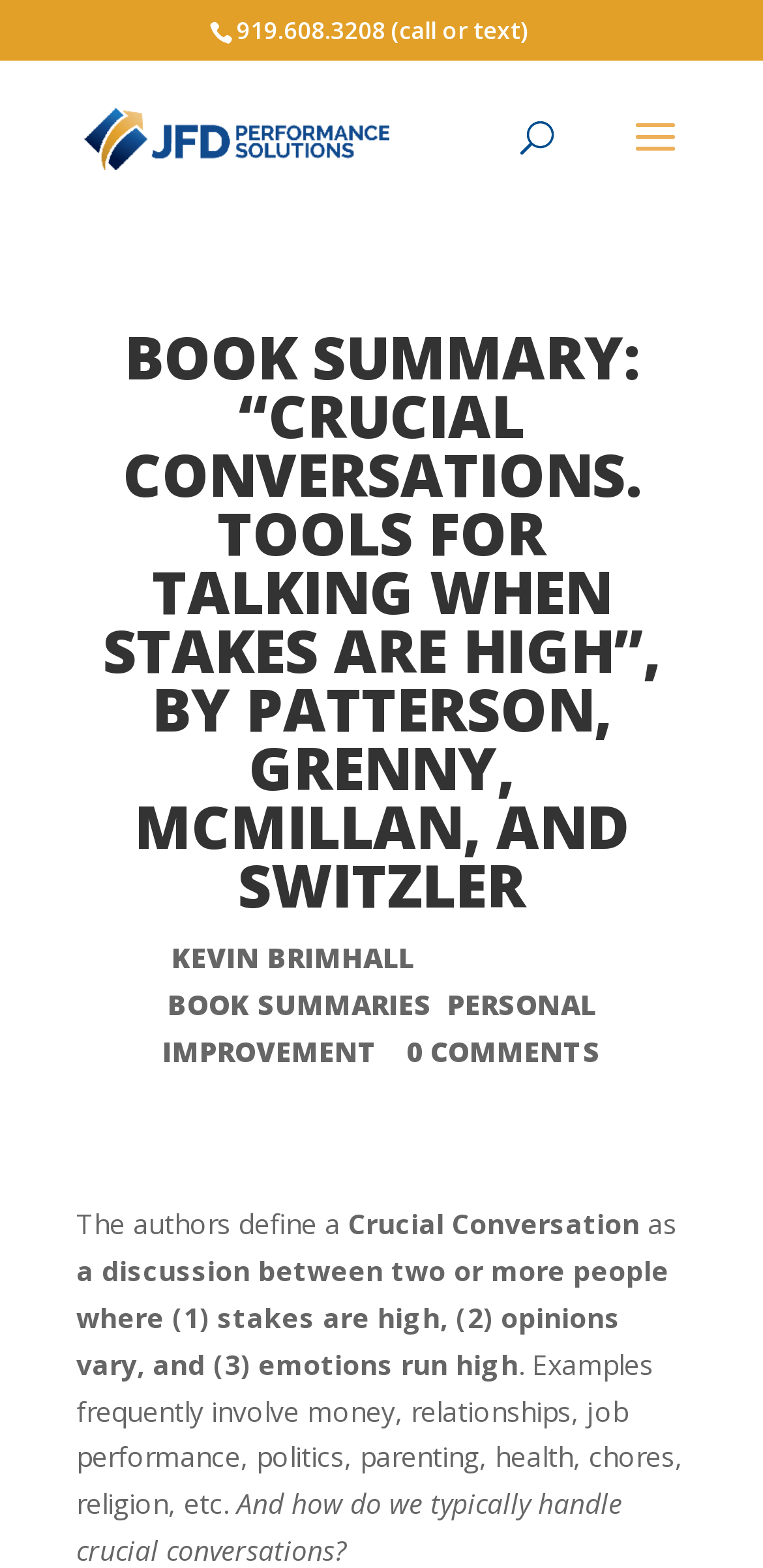Identify the bounding box coordinates for the UI element described as follows: "name="s" placeholder="Search …" title="Search for:"". Ensure the coordinates are four float numbers between 0 and 1, formatted as [left, top, right, bottom].

[0.535, 0.038, 0.823, 0.041]